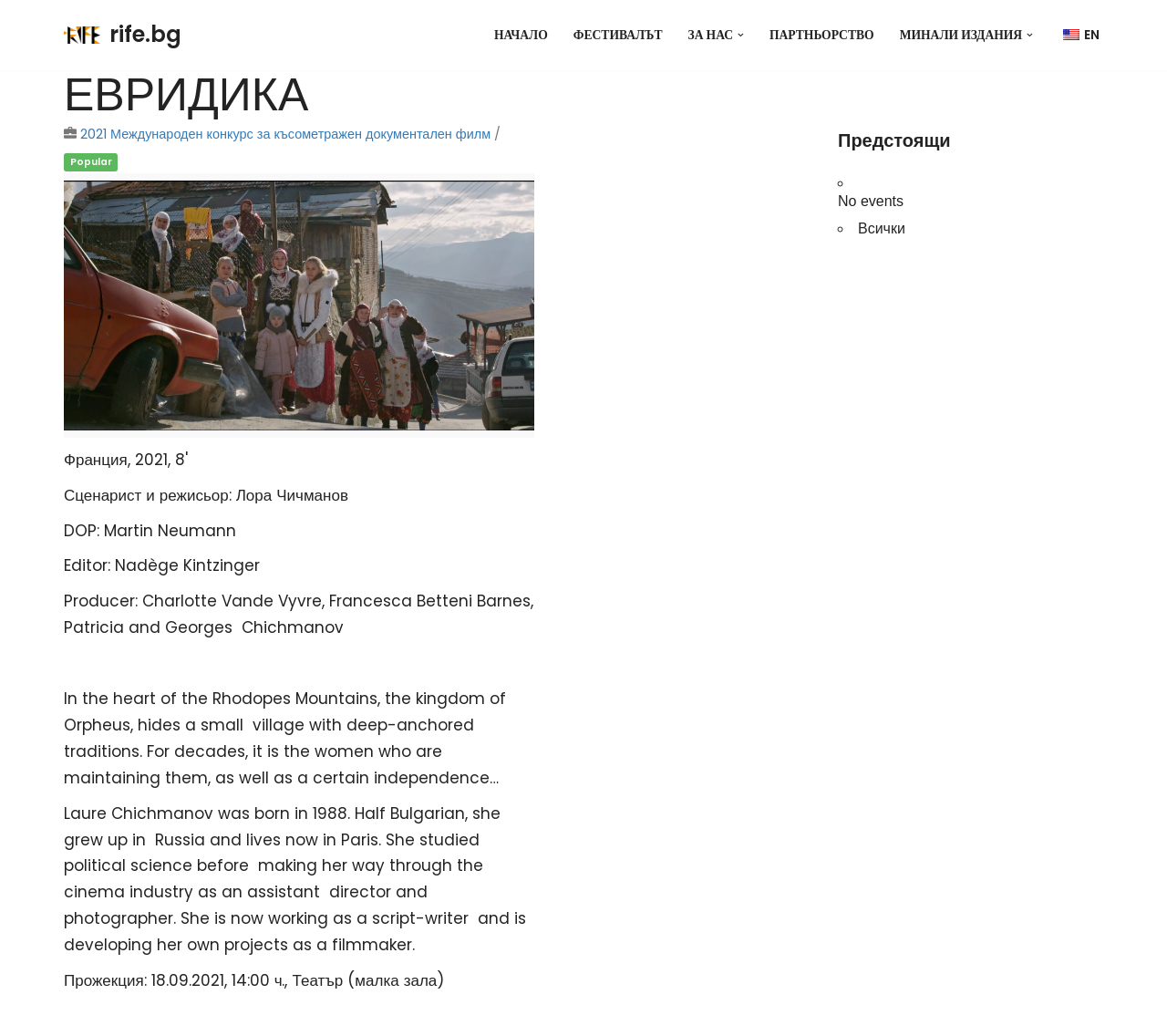What is the name of the film festival?
Please ensure your answer is as detailed and informative as possible.

I found the answer by looking at the link with the text 'rife.bg Rhodope International Documentary Film Fest' which is located at the top of the webpage, indicating that it is the name of the film festival.